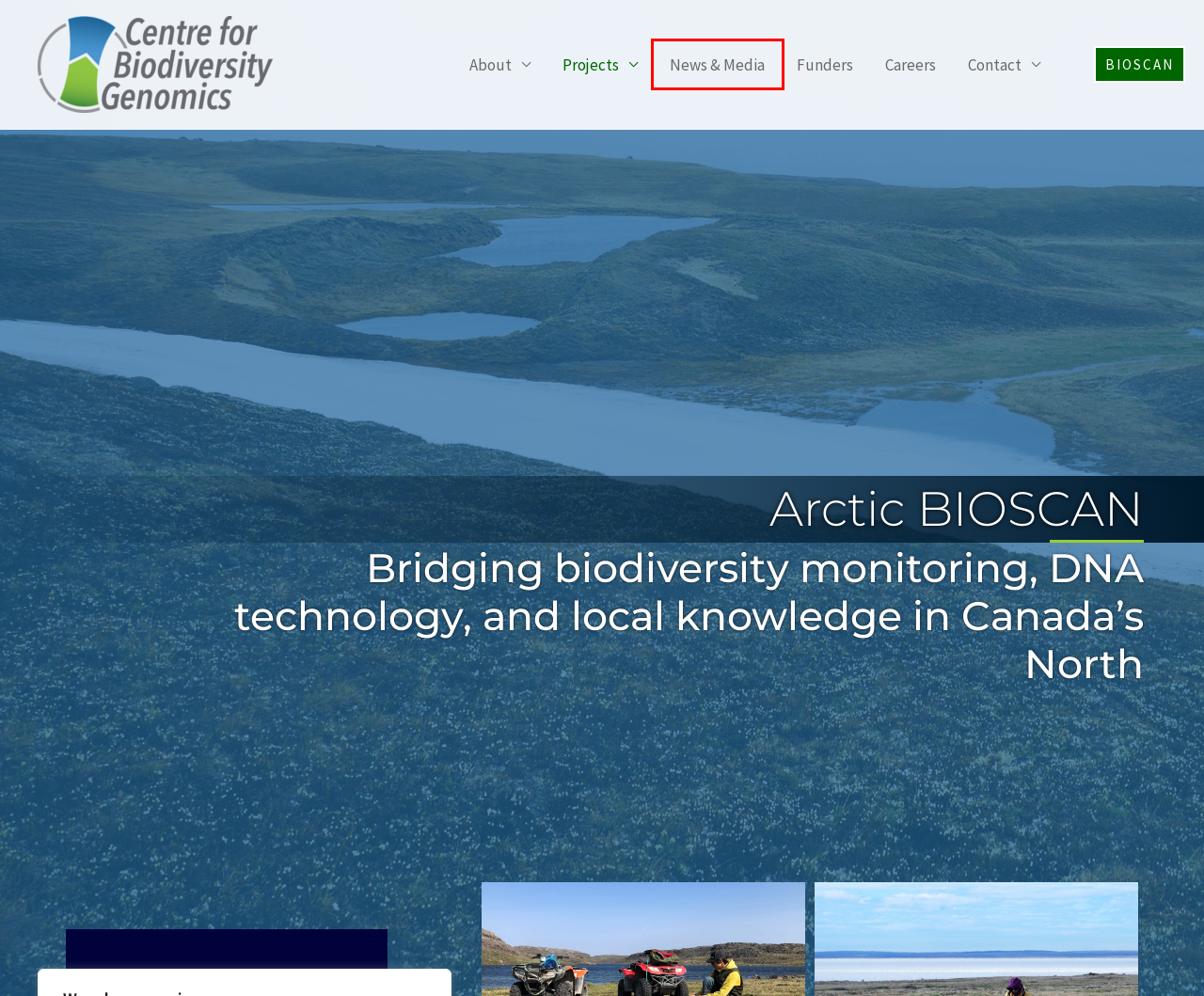Review the screenshot of a webpage that includes a red bounding box. Choose the most suitable webpage description that matches the new webpage after clicking the element within the red bounding box. Here are the candidates:
A. BIOSCAN-Canada – Centre for Biodiversity Genomics
B. BIOSCAN – Centre for Biodiversity Genomics
C. Collections – Centre for Biodiversity Genomics
D. Centre for Biodiversity Genomics – Bringing Genomics to Biodiversity
E. News & Events – Centre for Biodiversity Genomics
F. Our Funders – Centre for Biodiversity Genomics
G. Bees@Schools – Centre for Biodiversity Genomics
H. Careers – Centre for Biodiversity Genomics

E